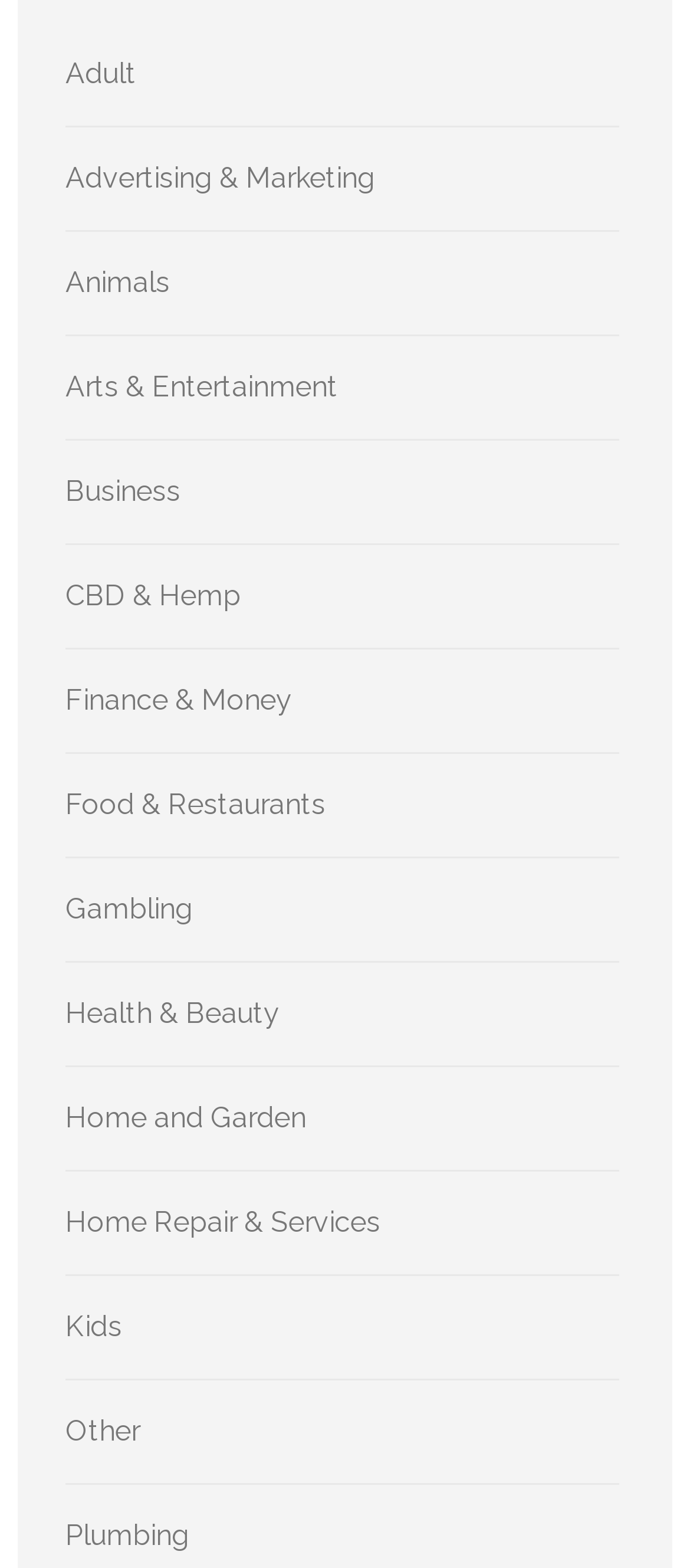Can you pinpoint the bounding box coordinates for the clickable element required for this instruction: "Learn about CBD & Hemp"? The coordinates should be four float numbers between 0 and 1, i.e., [left, top, right, bottom].

[0.095, 0.37, 0.349, 0.391]